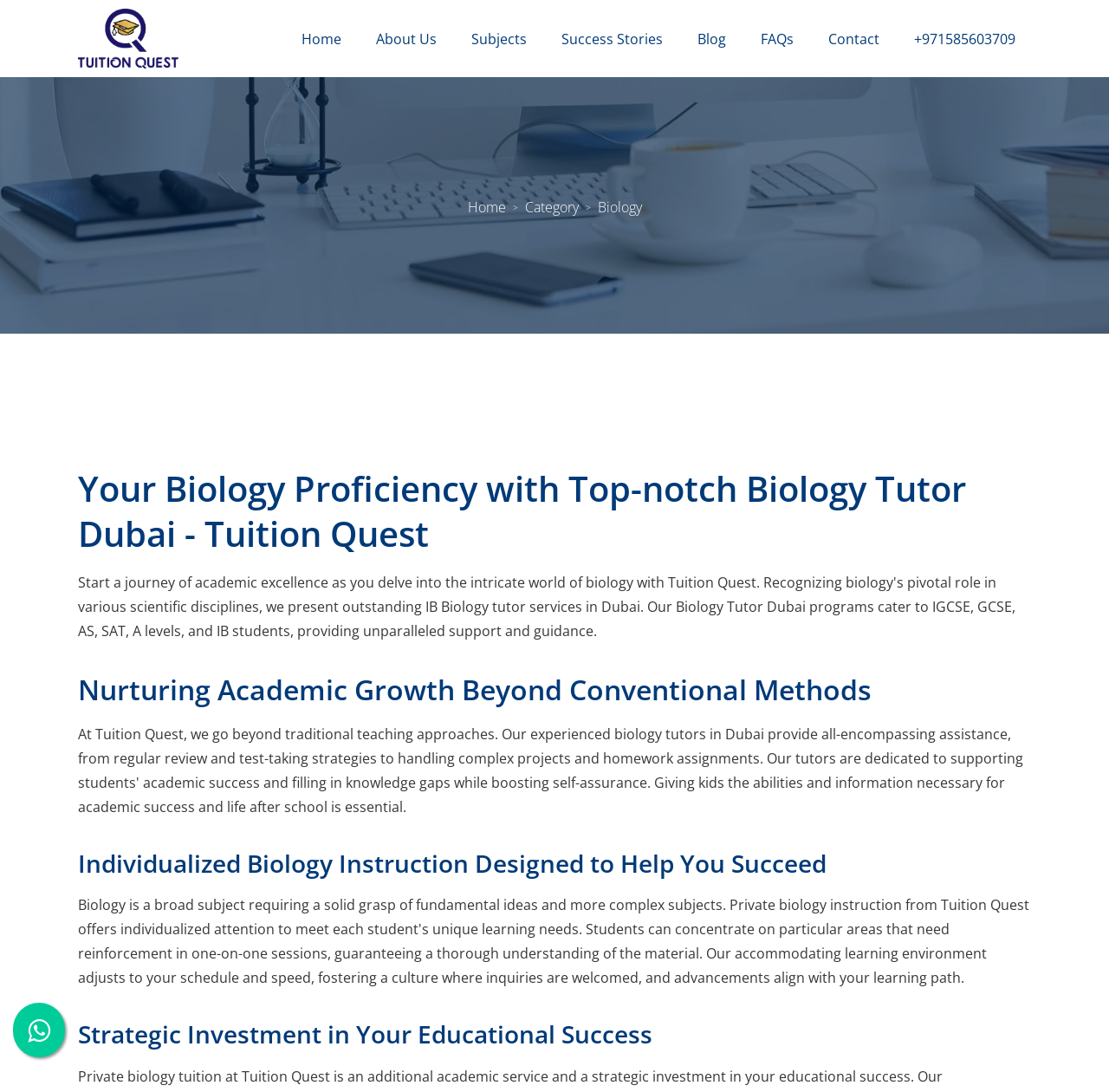Using the webpage screenshot, locate the HTML element that fits the following description and provide its bounding box: "Success Stories".

[0.498, 0.019, 0.605, 0.052]